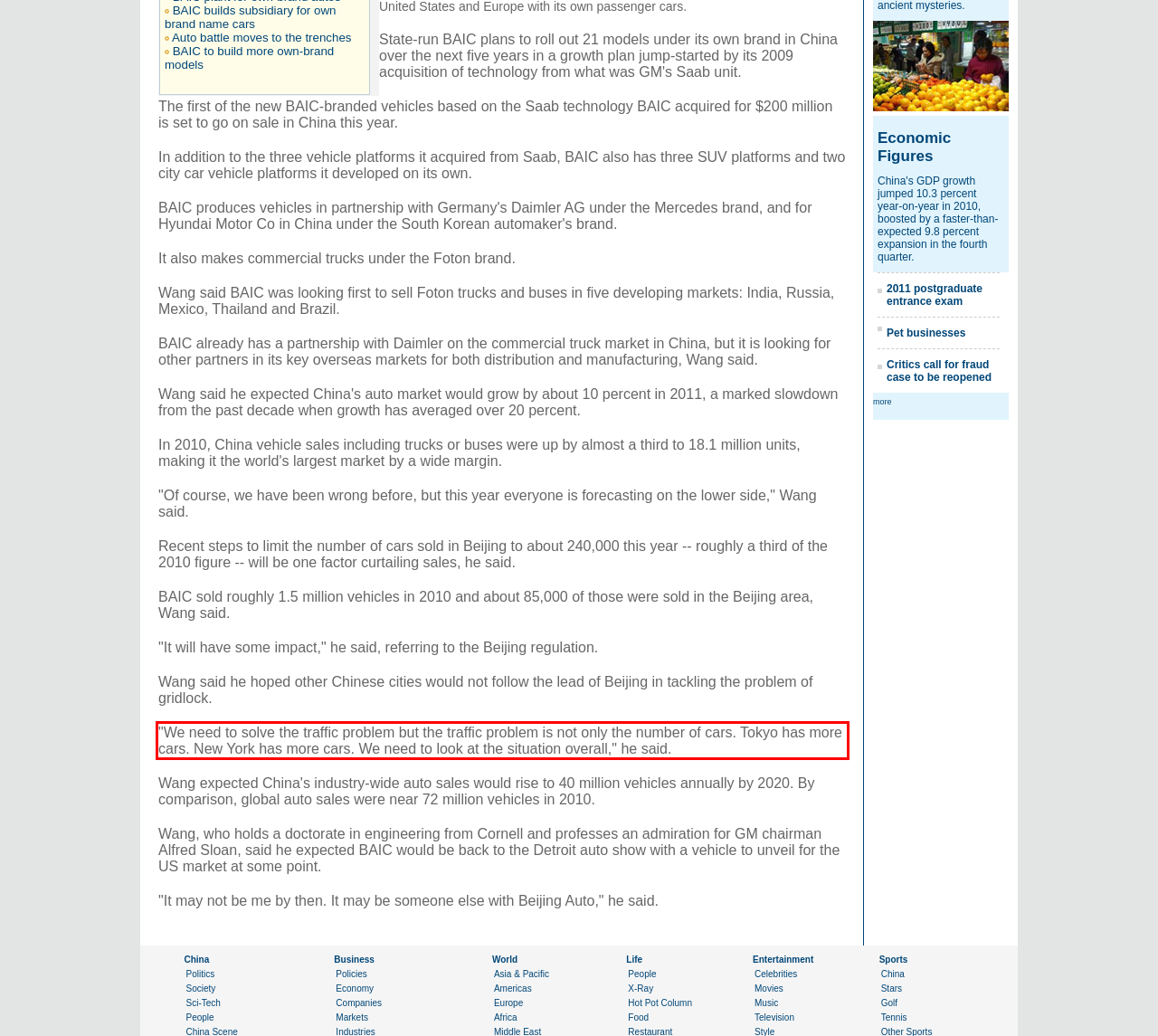You are presented with a webpage screenshot featuring a red bounding box. Perform OCR on the text inside the red bounding box and extract the content.

"We need to solve the traffic problem but the traffic problem is not only the number of cars. Tokyo has more cars. New York has more cars. We need to look at the situation overall," he said.